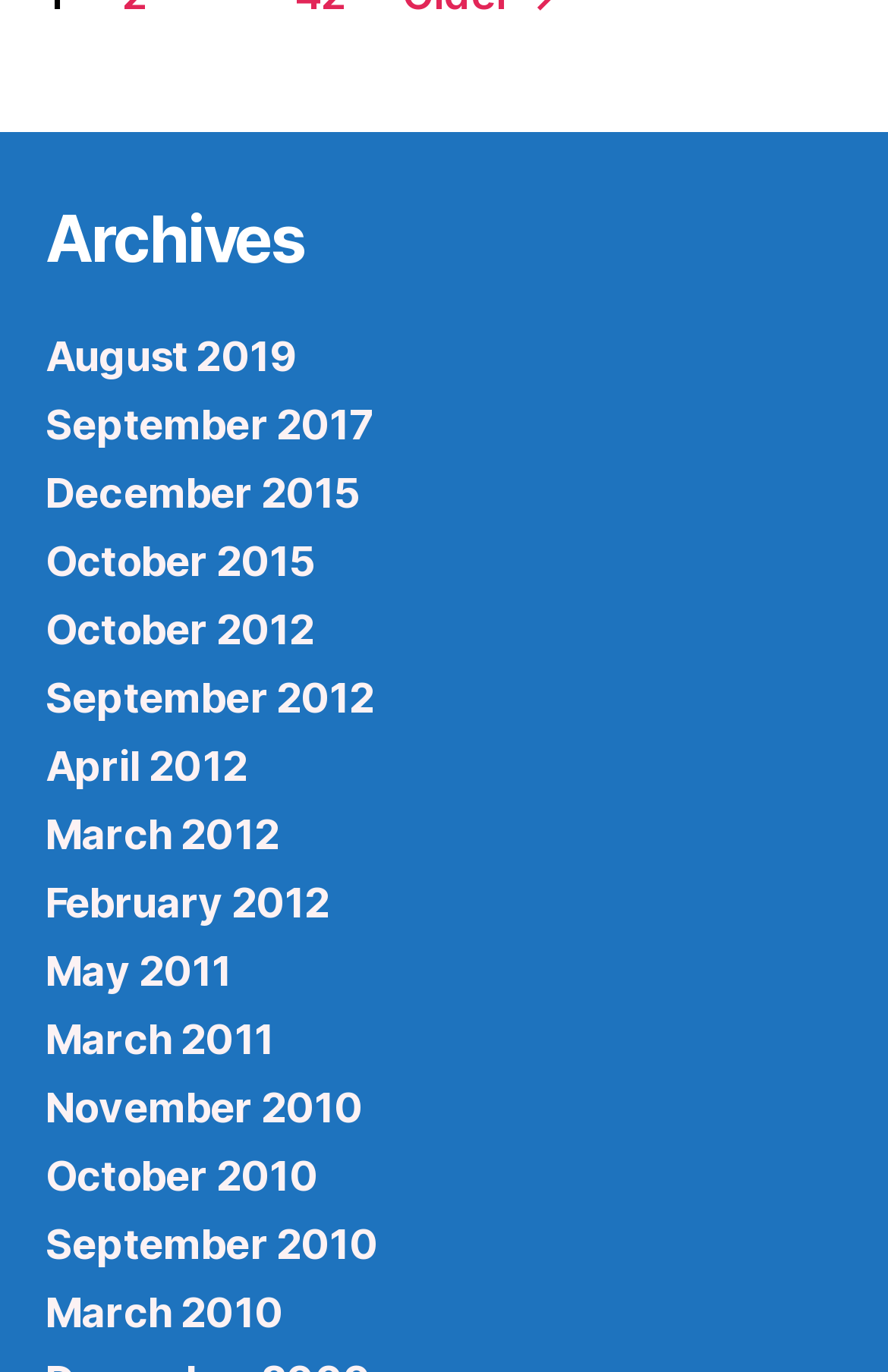What is the earliest month and year available in the archives?
Answer with a single word or phrase by referring to the visual content.

March 2010